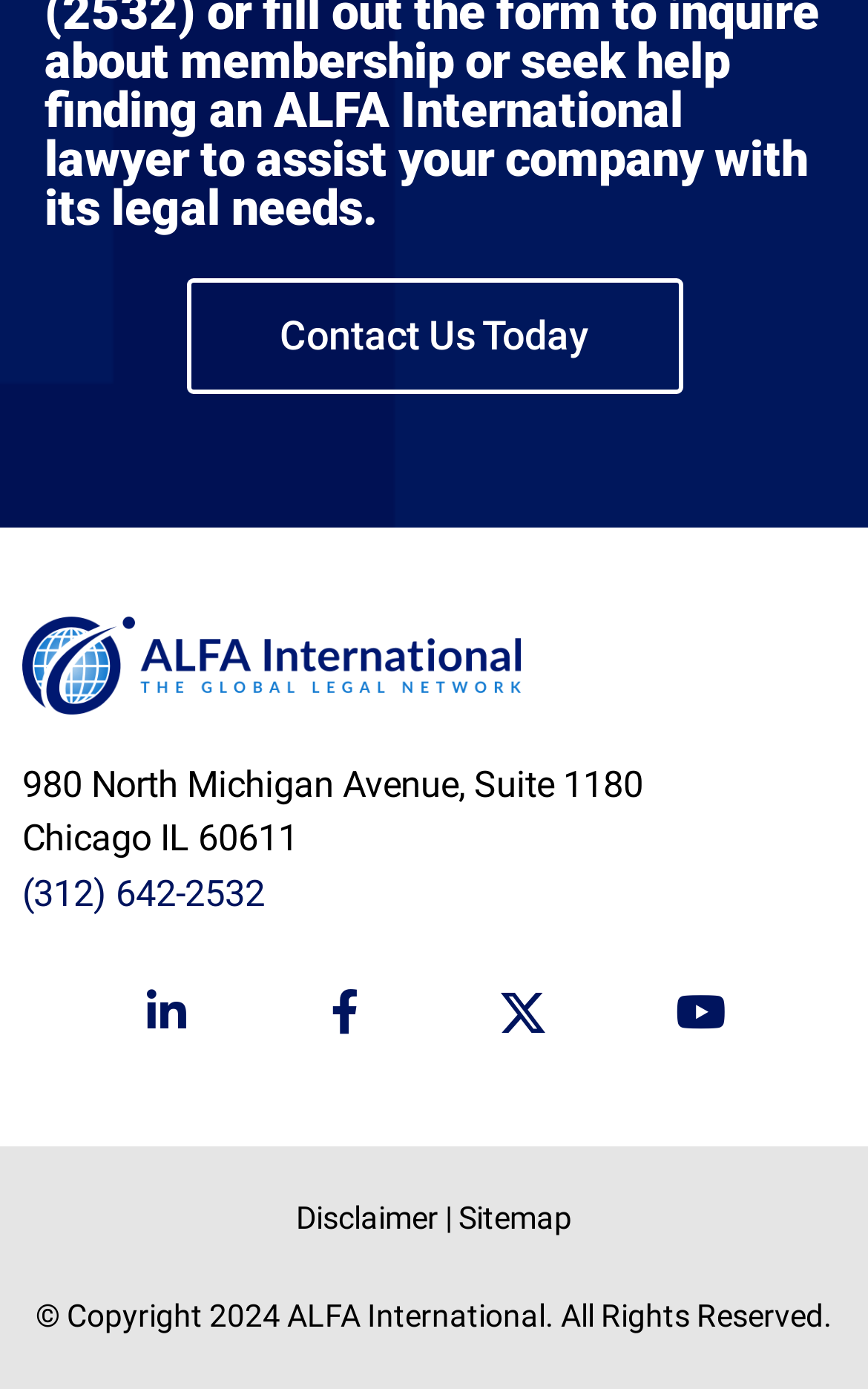What is the copyright year of ALFA International?
Look at the image and provide a short answer using one word or a phrase.

2024